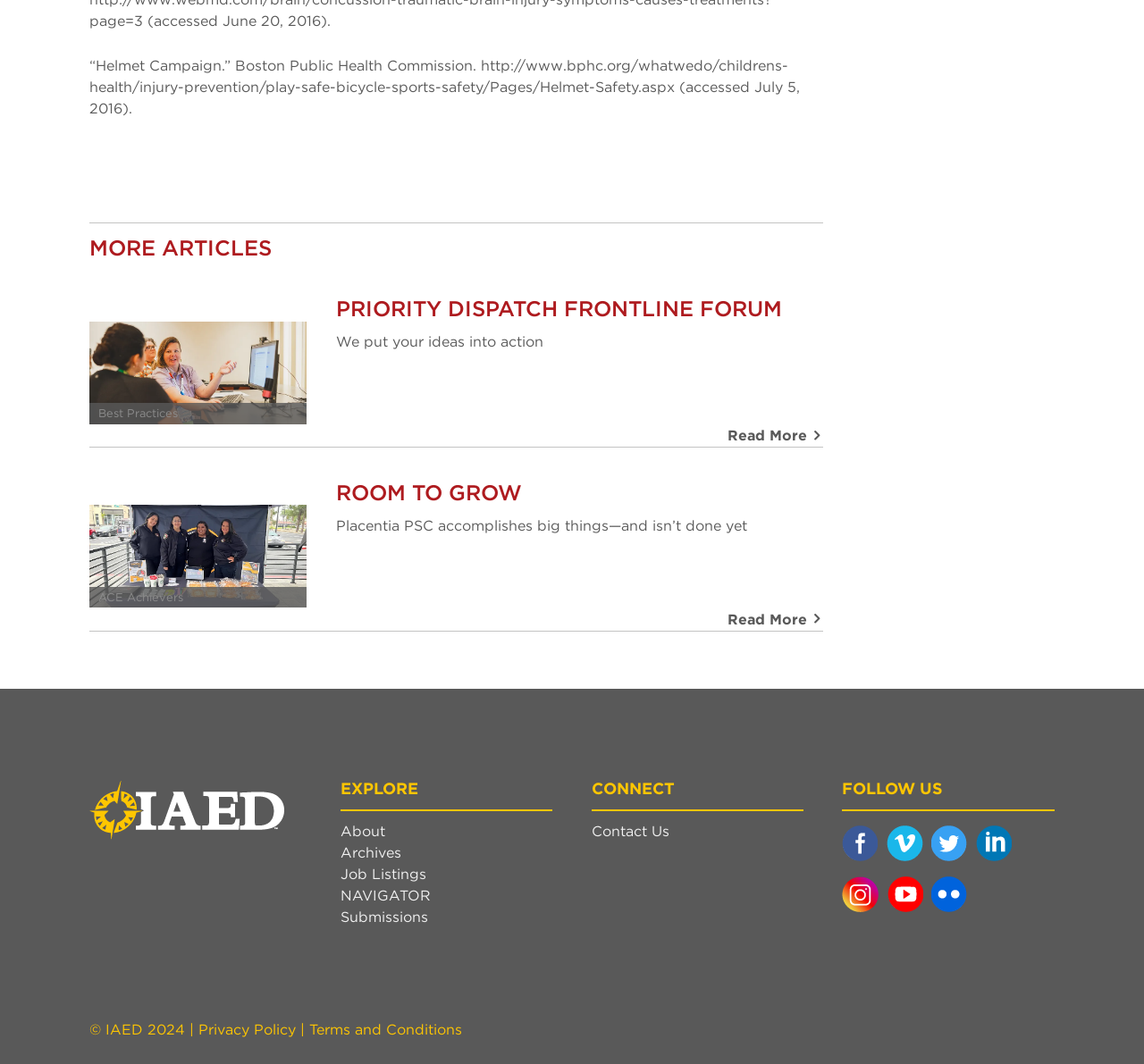Specify the bounding box coordinates of the area that needs to be clicked to achieve the following instruction: "View Privacy Policy".

[0.173, 0.96, 0.262, 0.976]